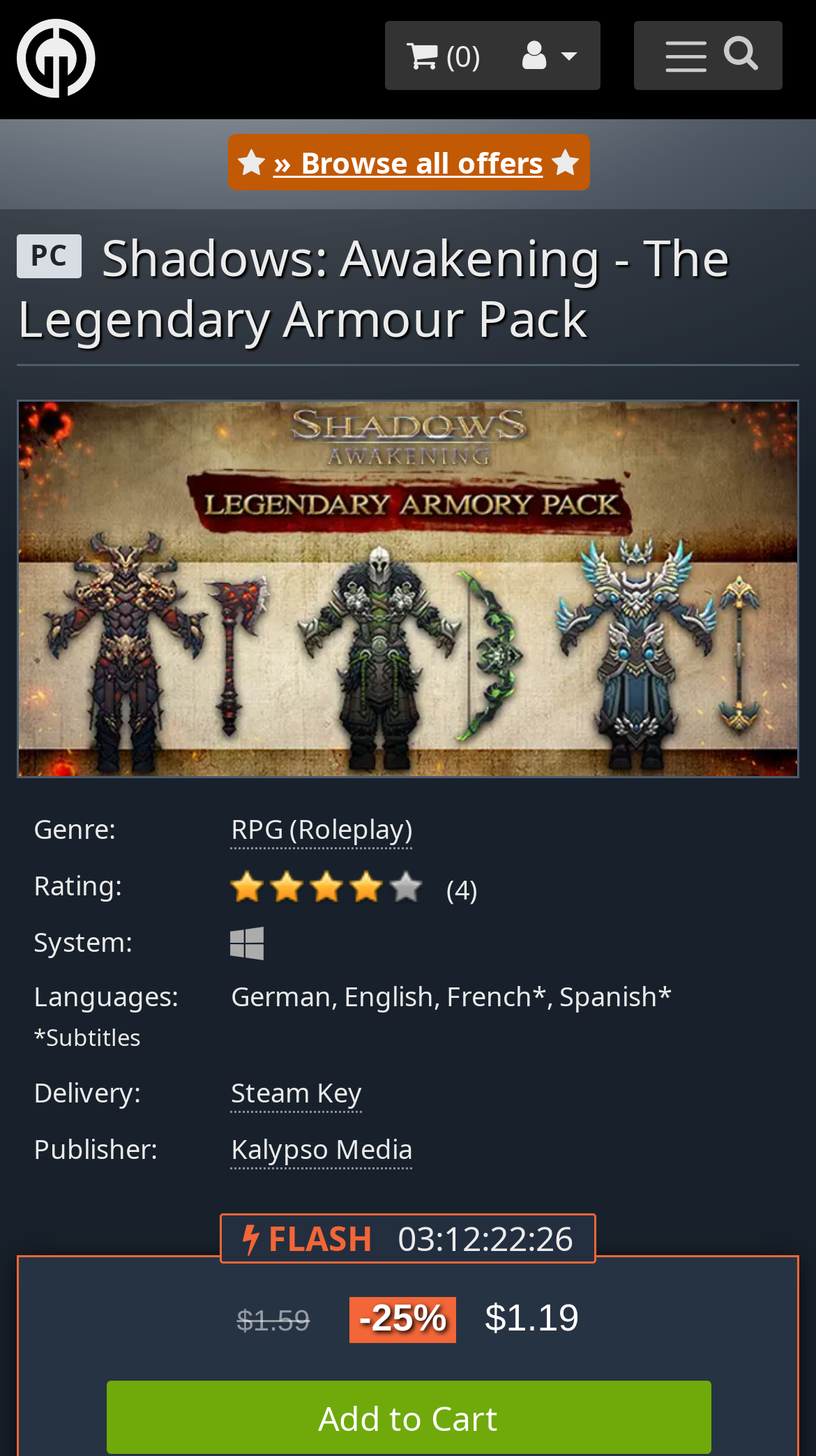Observe the image and answer the following question in detail: What is the publisher of the game?

I found the answer by looking at the 'Publisher:' label and its corresponding value, which is a link to 'Kalypso Media'.